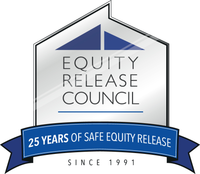Explain the details of the image comprehensively.

The image features the logo of the Equity Release Council, prominently showcasing their commitment to safe equity release practices. The design includes a stylized house shape at the top, beneath which is the organization's name, "EQUITY RELEASE COUNCIL," rendered in bold, uppercase letters. Below the name, a banner reads, "25 YEARS OF SAFE EQUITY RELEASE," signifying the council's extensive experience and dedication in this field since its inception in 1991. This logo reflects a blend of professionalism and trust, aimed at reassuring clients about the security and reliability of their financial options related to home equity.